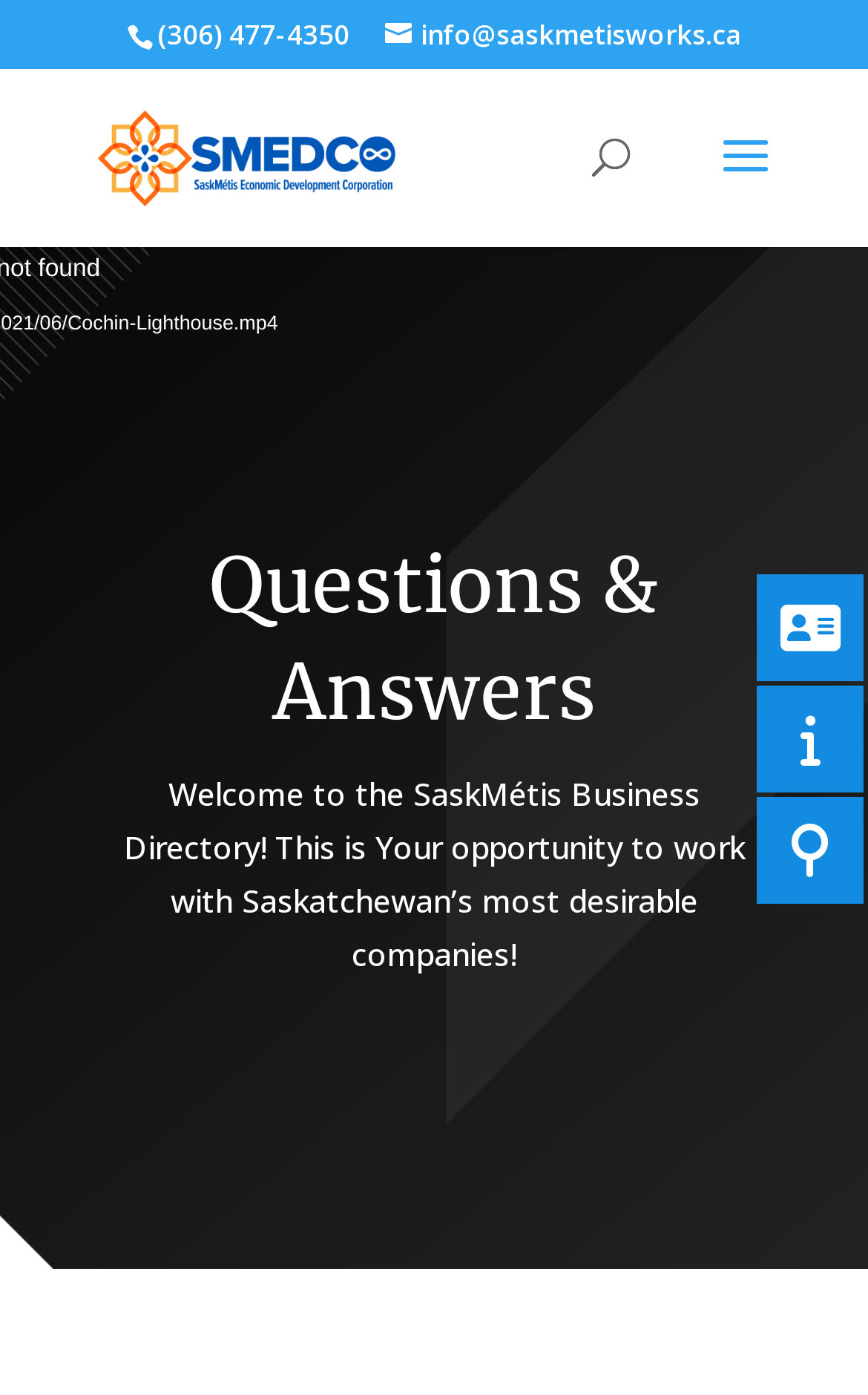Using the given description, provide the bounding box coordinates formatted as (top-left x, top-left y, bottom-right x, bottom-right y), with all values being floating point numbers between 0 and 1. Description: name="s" placeholder="Search …" title="Search for:"

[0.463, 0.049, 0.823, 0.052]